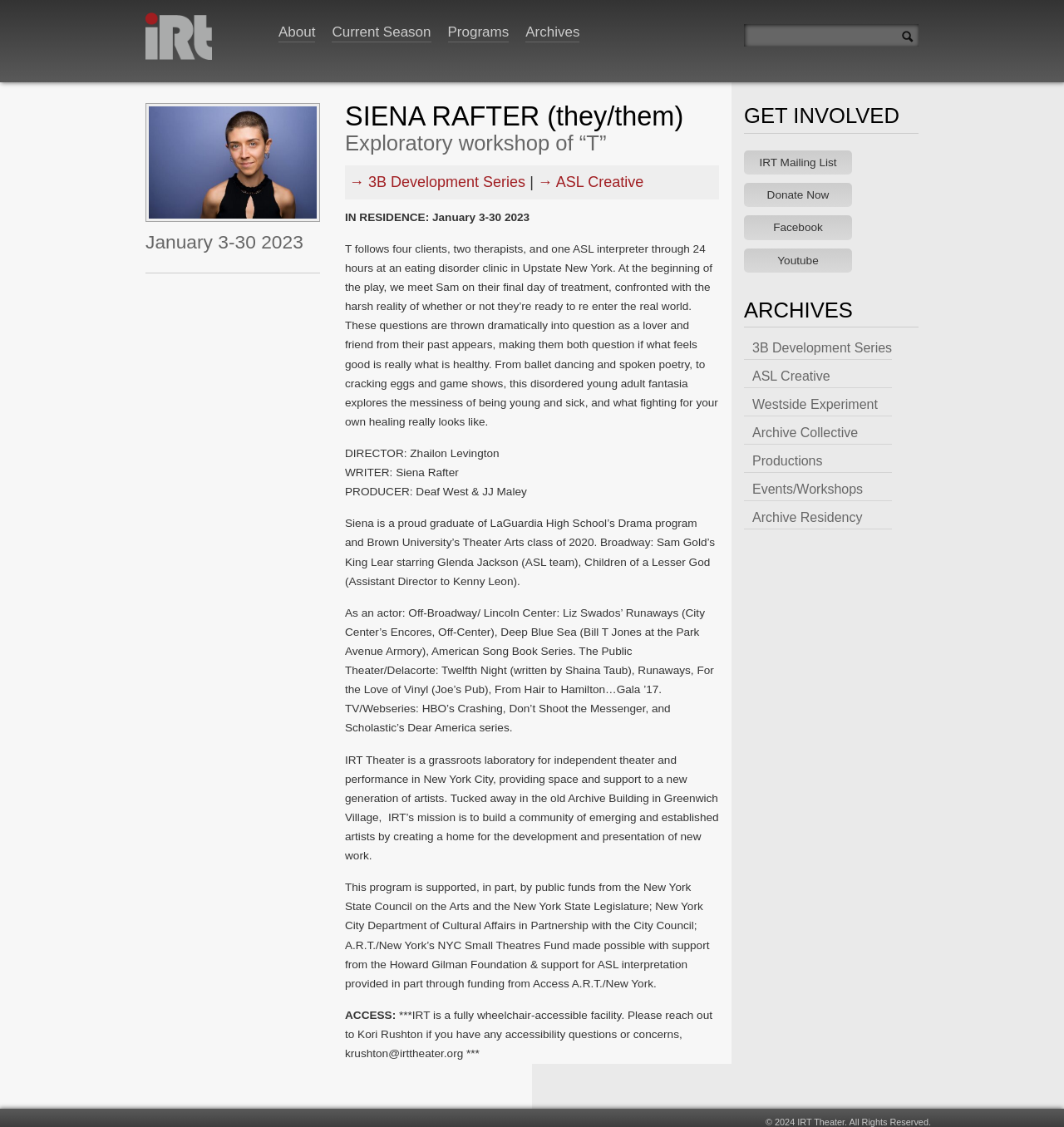Articulate a complete and detailed caption of the webpage elements.

The webpage is about the IRT Theater, specifically an exploratory workshop of "T". At the top, there is a navigation menu with links to "About", "Current Season", "Programs", and "Archives". Below the menu, there is a search bar with a submit button.

The main content of the page is an article about the workshop "T". It features an image and a heading with the title and dates of the workshop, "January 3-30 2023". Below the heading, there is a horizontal separator line. The article then introduces the playwright, Siena Rafter, and provides a brief description of the play. The play follows four clients, two therapists, and one ASL interpreter through 24 hours at an eating disorder clinic in Upstate New York.

The article also lists the director, writer, and producer of the play, along with their backgrounds and credits. Additionally, there is a section about the IRT Theater, describing it as a grassroots laboratory for independent theater and performance in New York City.

On the right side of the page, there are two complementary sections. The top section has a heading "GET INVOLVED" and features links to the IRT Mailing List, Donate Now, Facebook, and Youtube. The bottom section has a heading "ARCHIVES" and lists links to various archives, including the 3B Development Series, ASL Creative, and Productions.

At the very bottom of the page, there is a copyright notice, "© 2024 IRT Theater. All Rights Reserved."